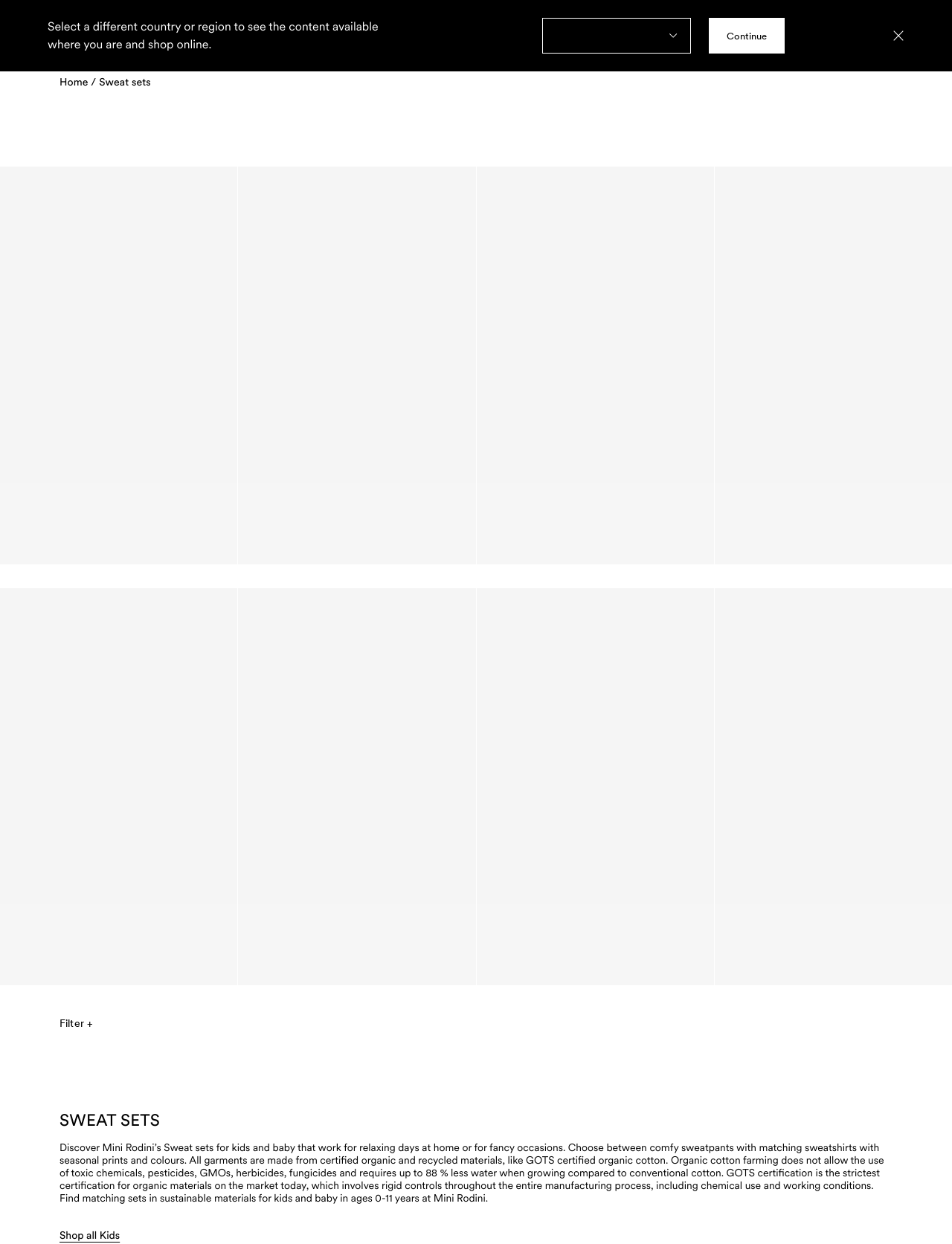Please locate the bounding box coordinates of the element's region that needs to be clicked to follow the instruction: "Read about Crafthouse". The bounding box coordinates should be provided as four float numbers between 0 and 1, i.e., [left, top, right, bottom].

None